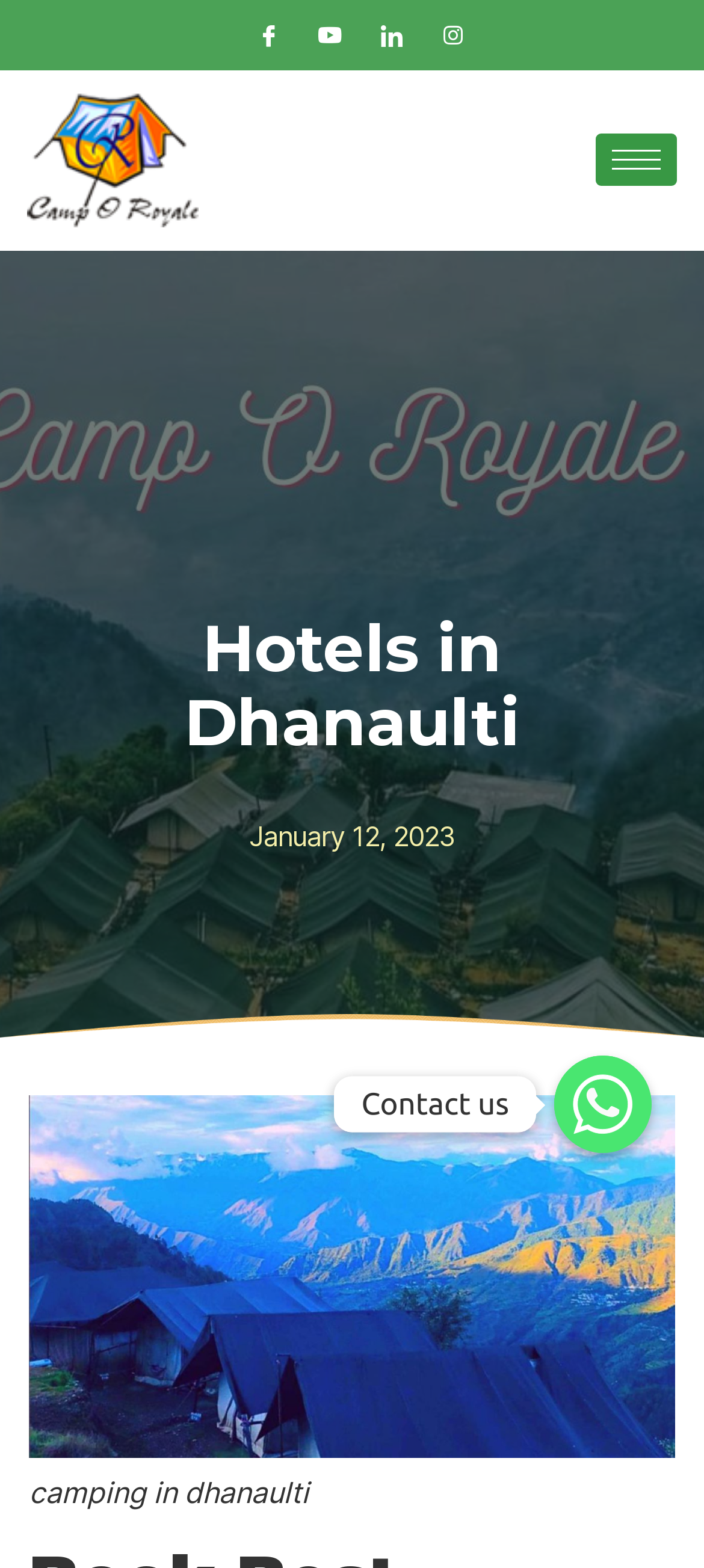Refer to the element description aria-label="Facebook" and identify the corresponding bounding box in the screenshot. Format the coordinates as (top-left x, top-left y, bottom-right x, bottom-right y) with values in the range of 0 to 1.

[0.344, 0.006, 0.421, 0.04]